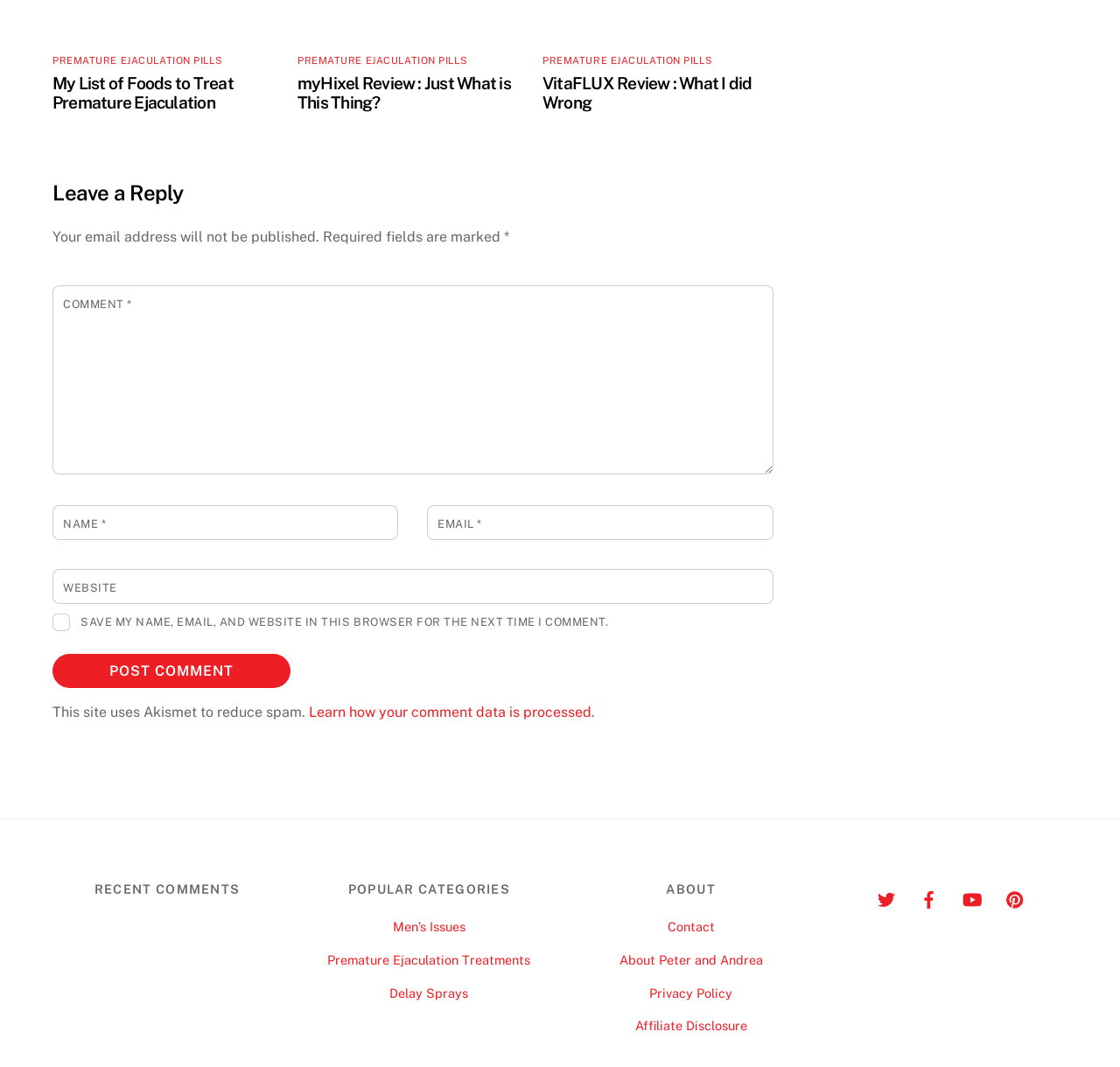Please specify the bounding box coordinates of the clickable section necessary to execute the following command: "Open Make it happen facebook link".

None